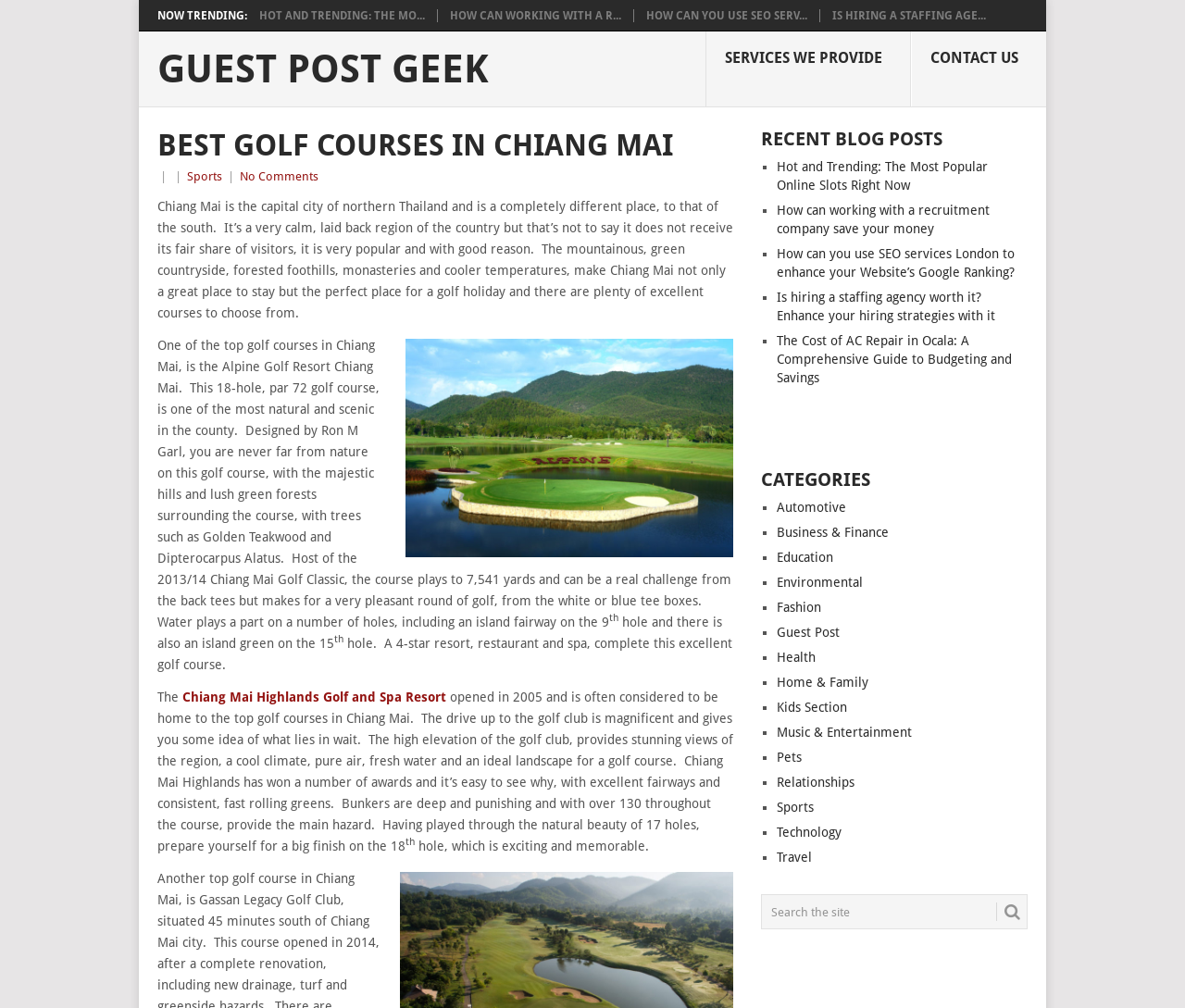What is the capital city of northern Thailand?
Please answer the question with a detailed and comprehensive explanation.

According to the webpage, Chiang Mai is the capital city of northern Thailand and is a completely different place, to that of the south.